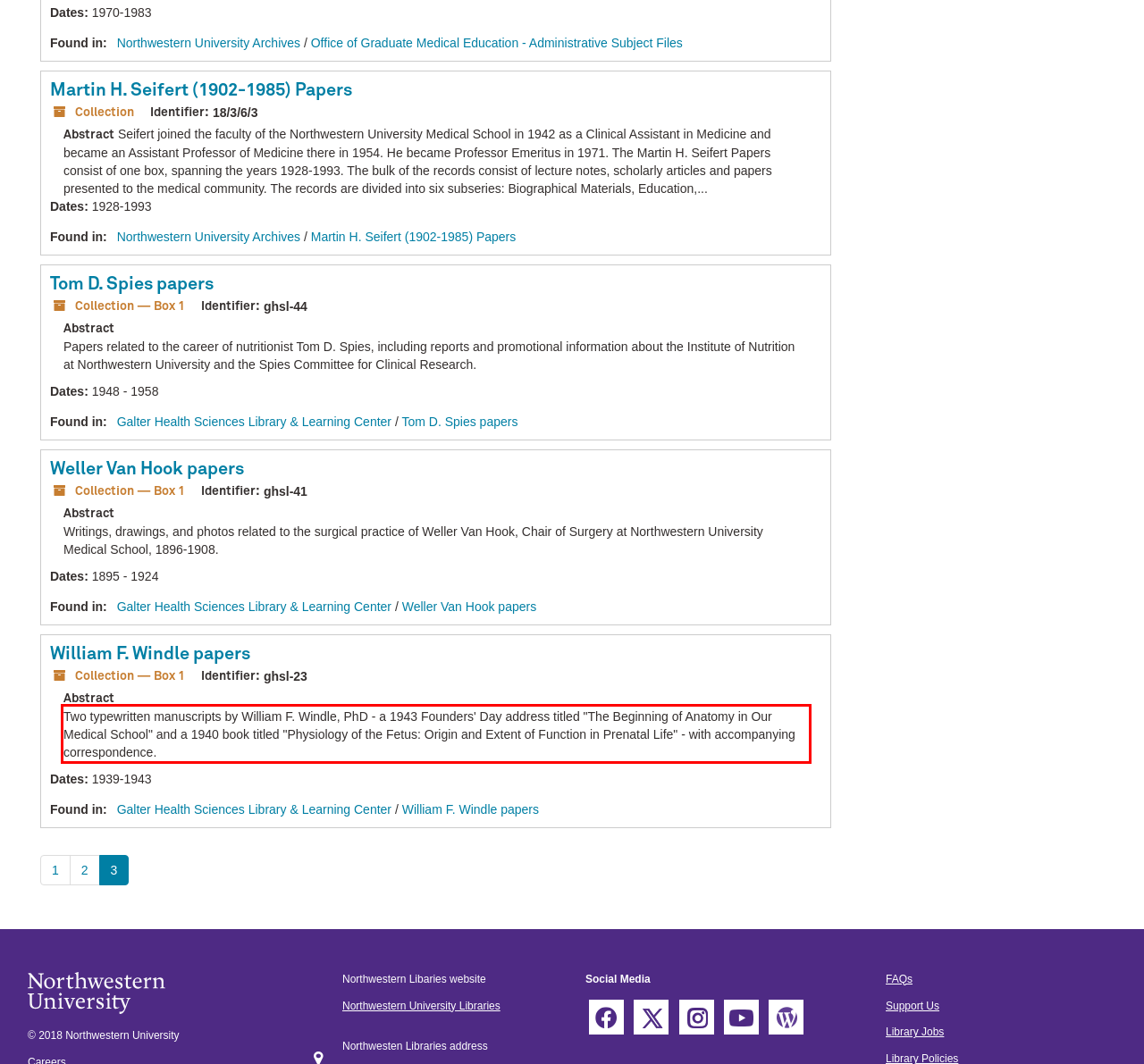From the screenshot of the webpage, locate the red bounding box and extract the text contained within that area.

Two typewritten manuscripts by William F. Windle, PhD - a 1943 Founders' Day address titled "The Beginning of Anatomy in Our Medical School" and a 1940 book titled "Physiology of the Fetus: Origin and Extent of Function in Prenatal Life" - with accompanying correspondence.